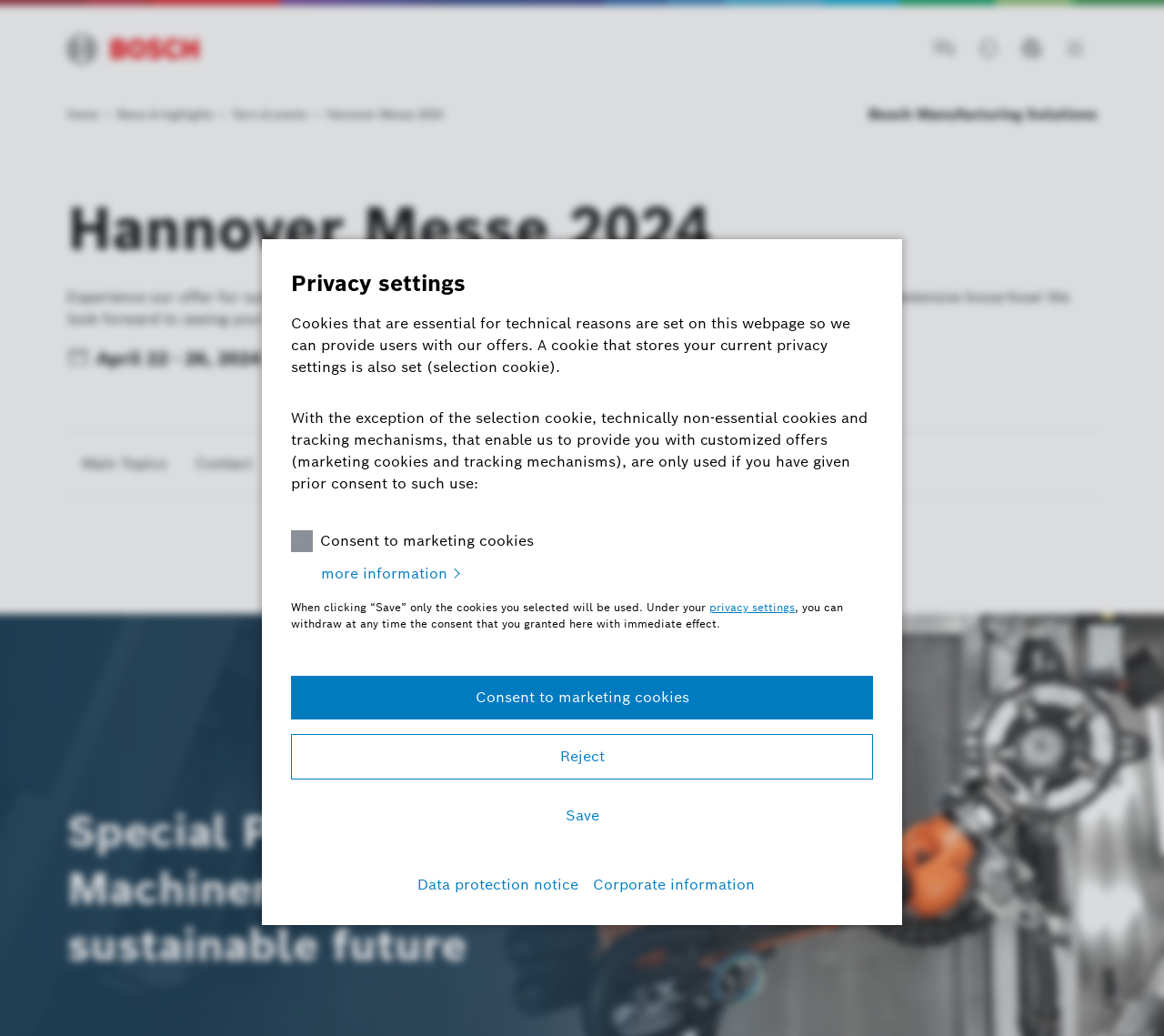Determine the bounding box coordinates of the clickable region to execute the instruction: "Go to the 'News, contact & feedback' page". The coordinates should be four float numbers between 0 and 1, denoted as [left, top, right, bottom].

[0.792, 0.026, 0.83, 0.068]